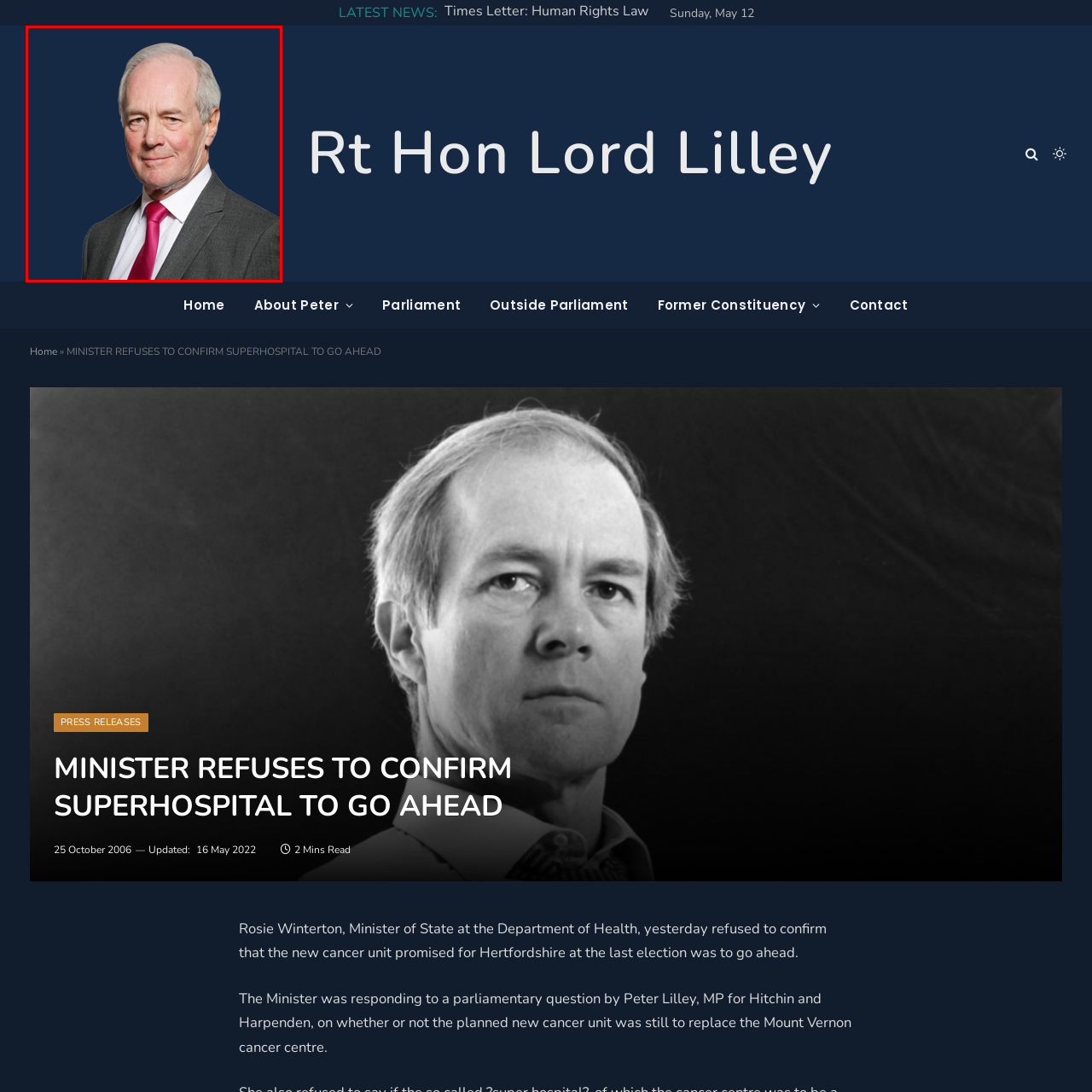What is one of the health-related issues Lord Lilley has been involved in?
Look at the image within the red bounding box and respond with a single word or phrase.

cancer services